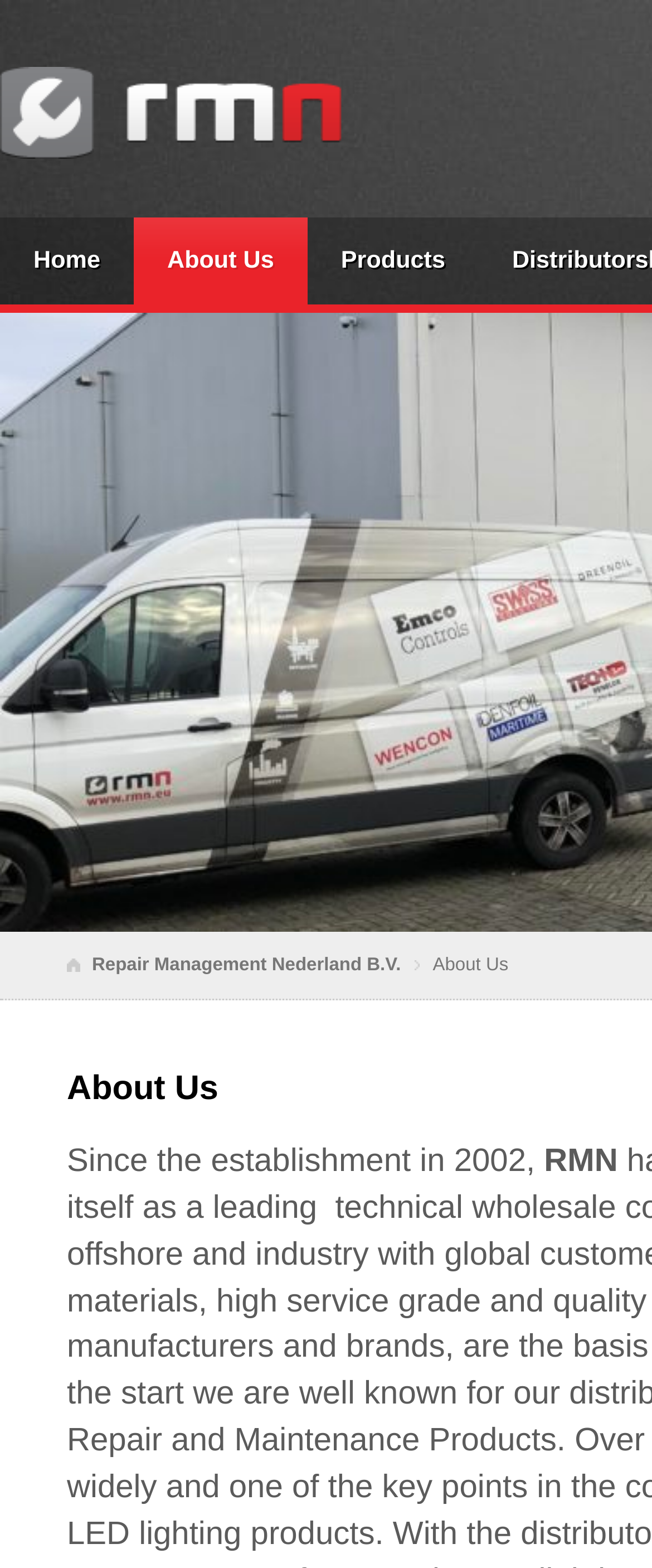What is the current webpage about?
Refer to the screenshot and respond with a concise word or phrase.

About Us